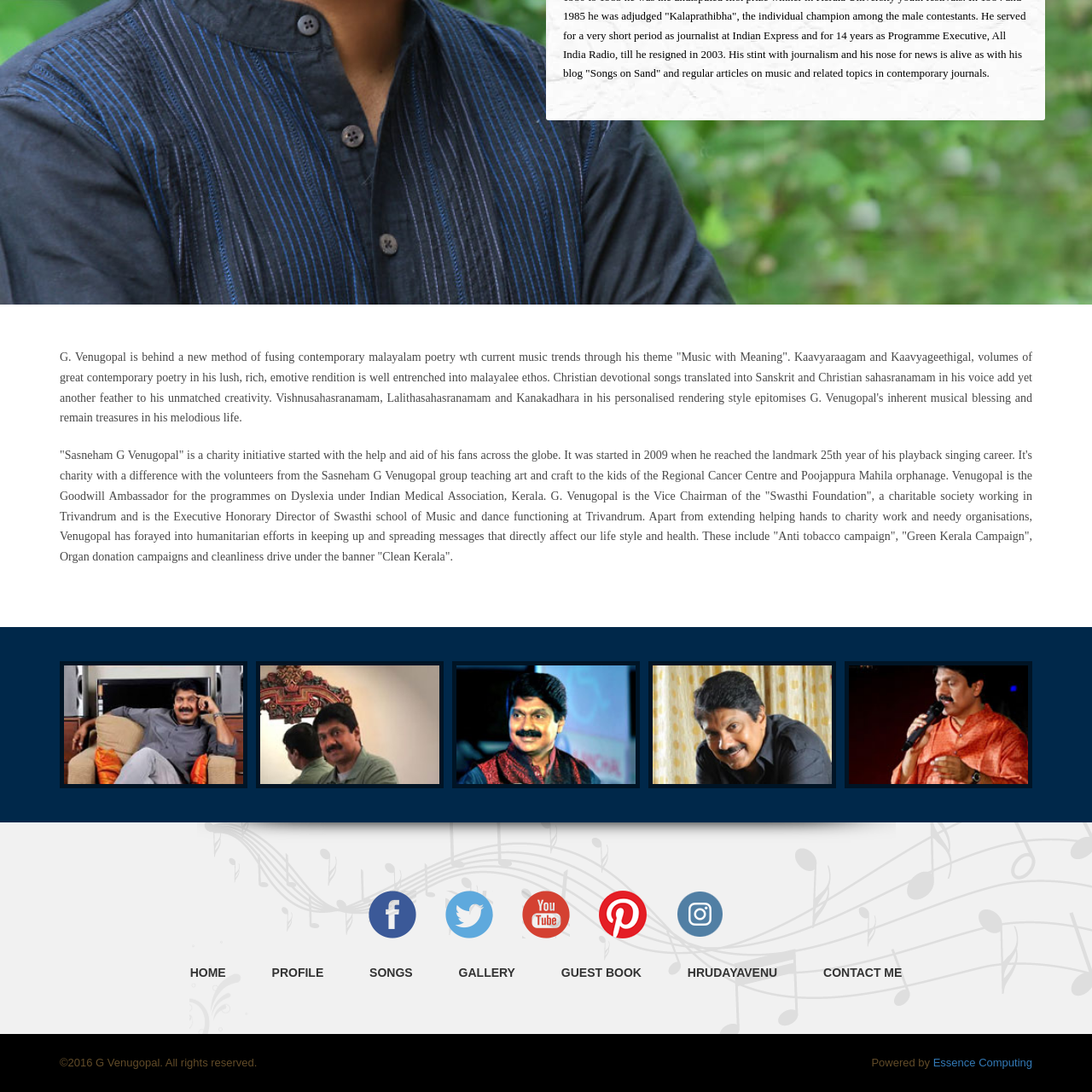What does the graphic representation symbolize?
Review the content shown inside the red bounding box in the image and offer a detailed answer to the question, supported by the visual evidence.

The caption explains that the graphic representation serves as a symbolic representation of G. Venugopal's artistic journey and humanitarian efforts, reflecting his deep-rooted influence in both the cultural and charitable spheres.